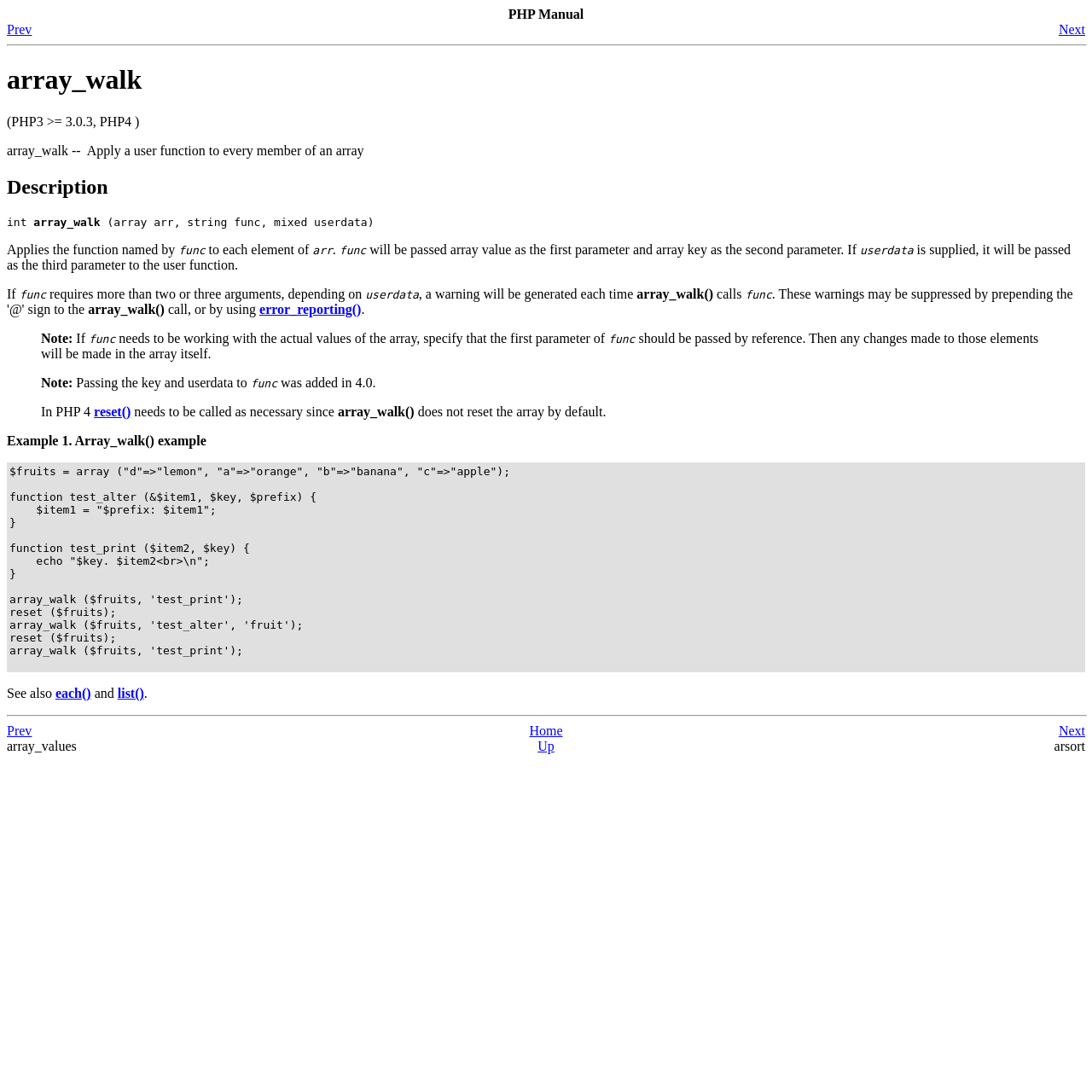Give a one-word or short phrase answer to the question: 
What is the purpose of the reset function in the example code?

reset the array